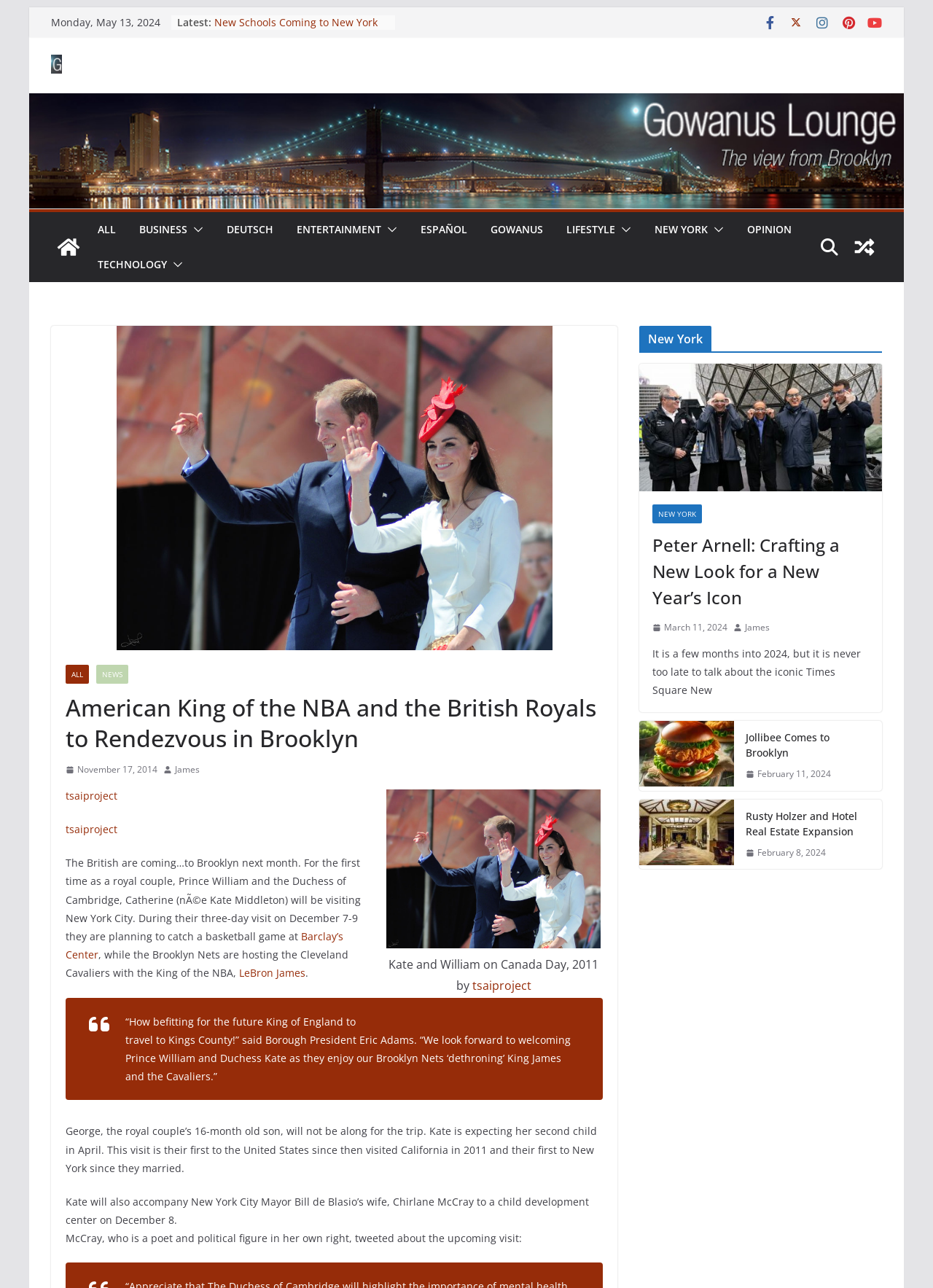Determine the bounding box coordinates of the clickable element necessary to fulfill the instruction: "Read about Jimmy Hayes' biography". Provide the coordinates as four float numbers within the 0 to 1 range, i.e., [left, top, right, bottom].

None